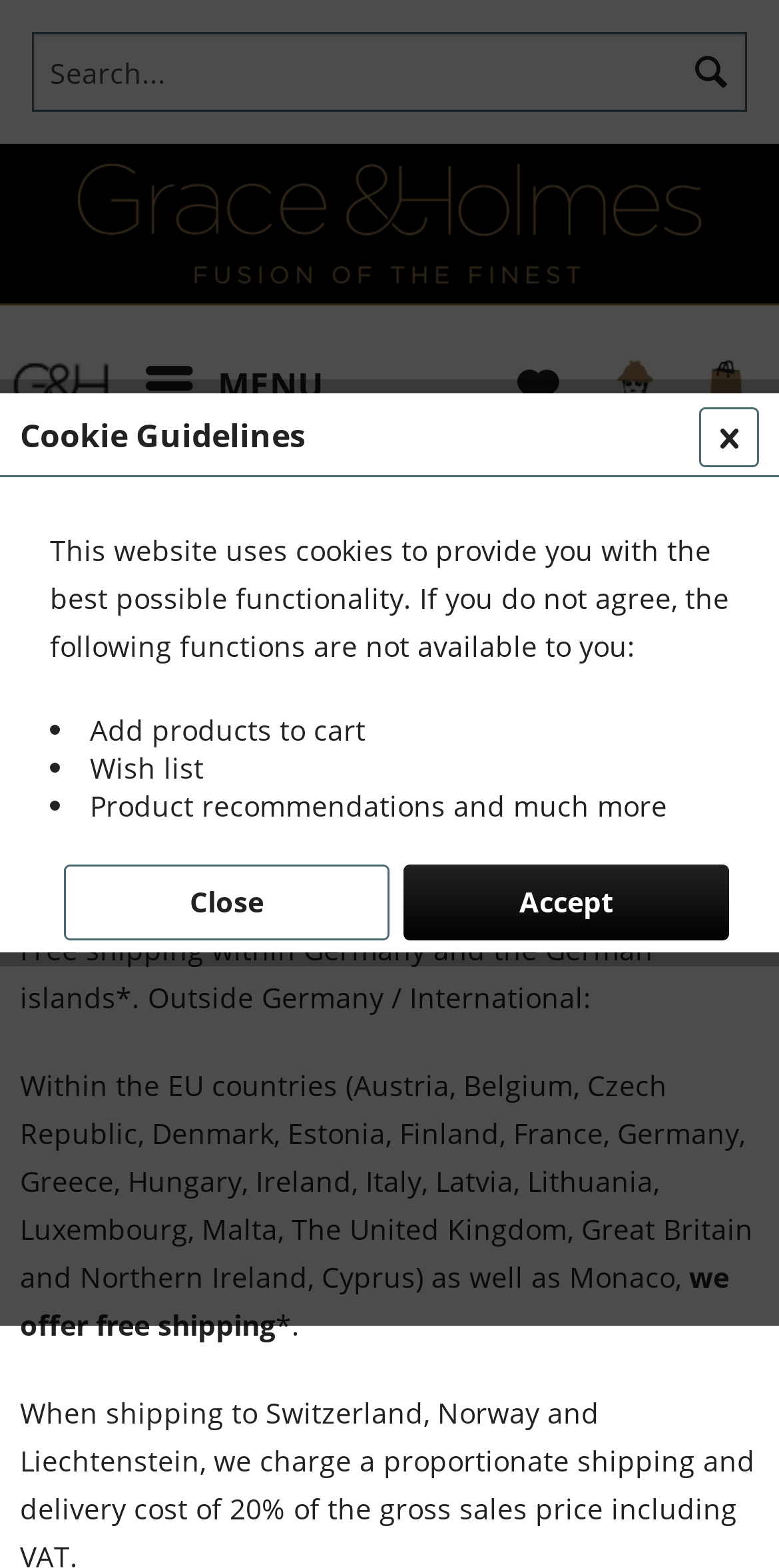What is the main topic of this webpage?
Kindly give a detailed and elaborate answer to the question.

Based on the webpage structure and content, the main topic of this webpage is 'Payment and Dispatch' as indicated by the heading 'Payment / Dispatch' and the subheadings 'Shipping and Payment' and 'Shipping conditions:'.